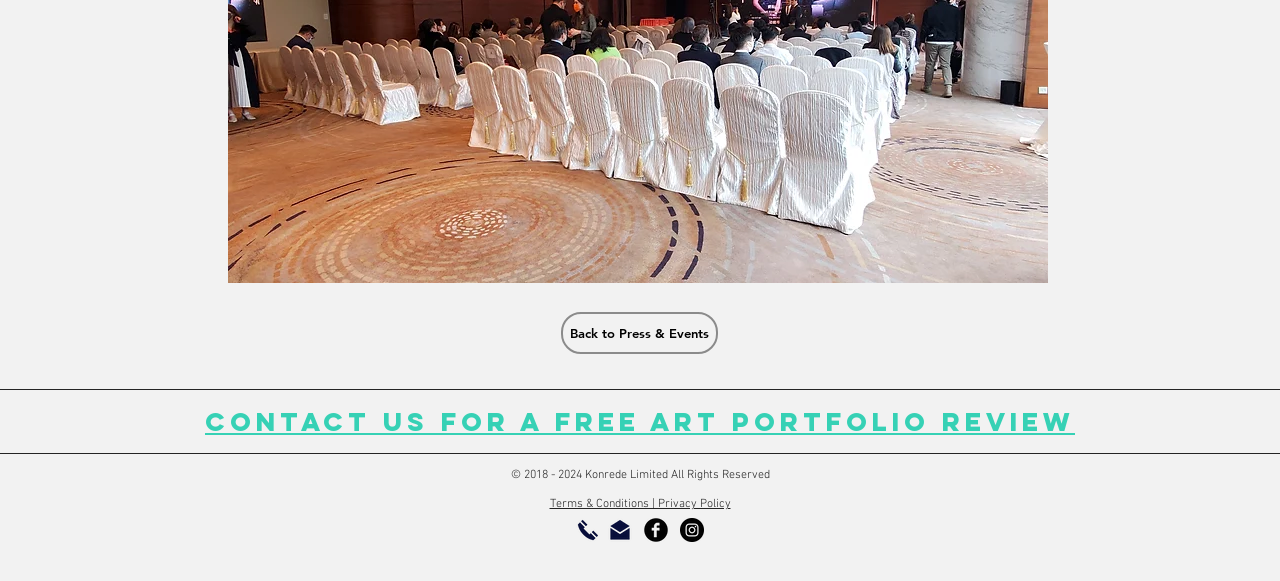Please find the bounding box coordinates in the format (top-left x, top-left y, bottom-right x, bottom-right y) for the given element description. Ensure the coordinates are floating point numbers between 0 and 1. Description: Blogging

None